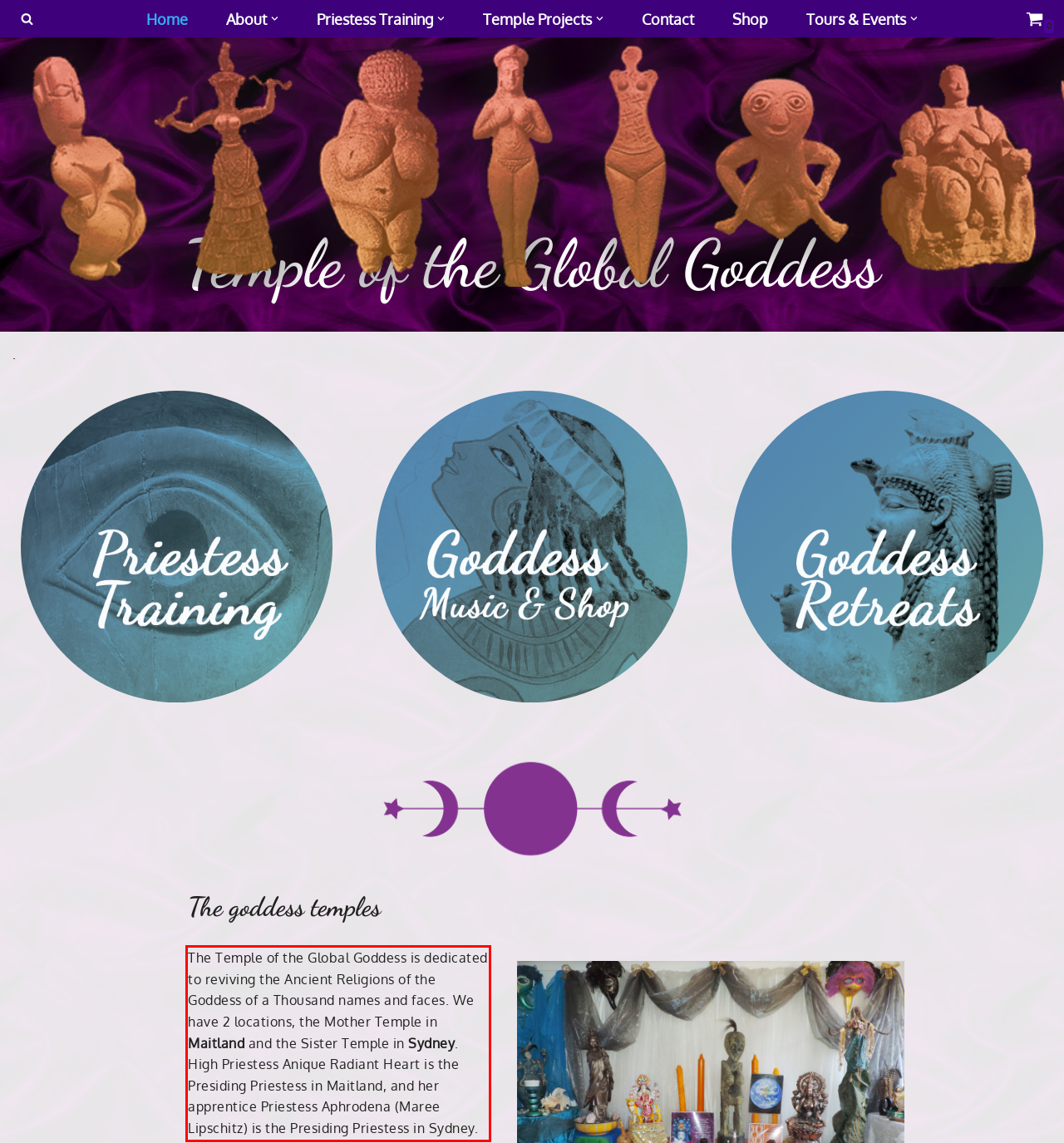With the given screenshot of a webpage, locate the red rectangle bounding box and extract the text content using OCR.

The Temple of the Global Goddess is dedicated to reviving the Ancient Religions of the Goddess of a Thousand names and faces. We have 2 locations, the Mother Temple in Maitland and the Sister Temple in Sydney. High Priestess Anique Radiant Heart is the Presiding Priestess in Maitland, and her apprentice Priestess Aphrodena (Maree Lipschitz) is the Presiding Priestess in Sydney.